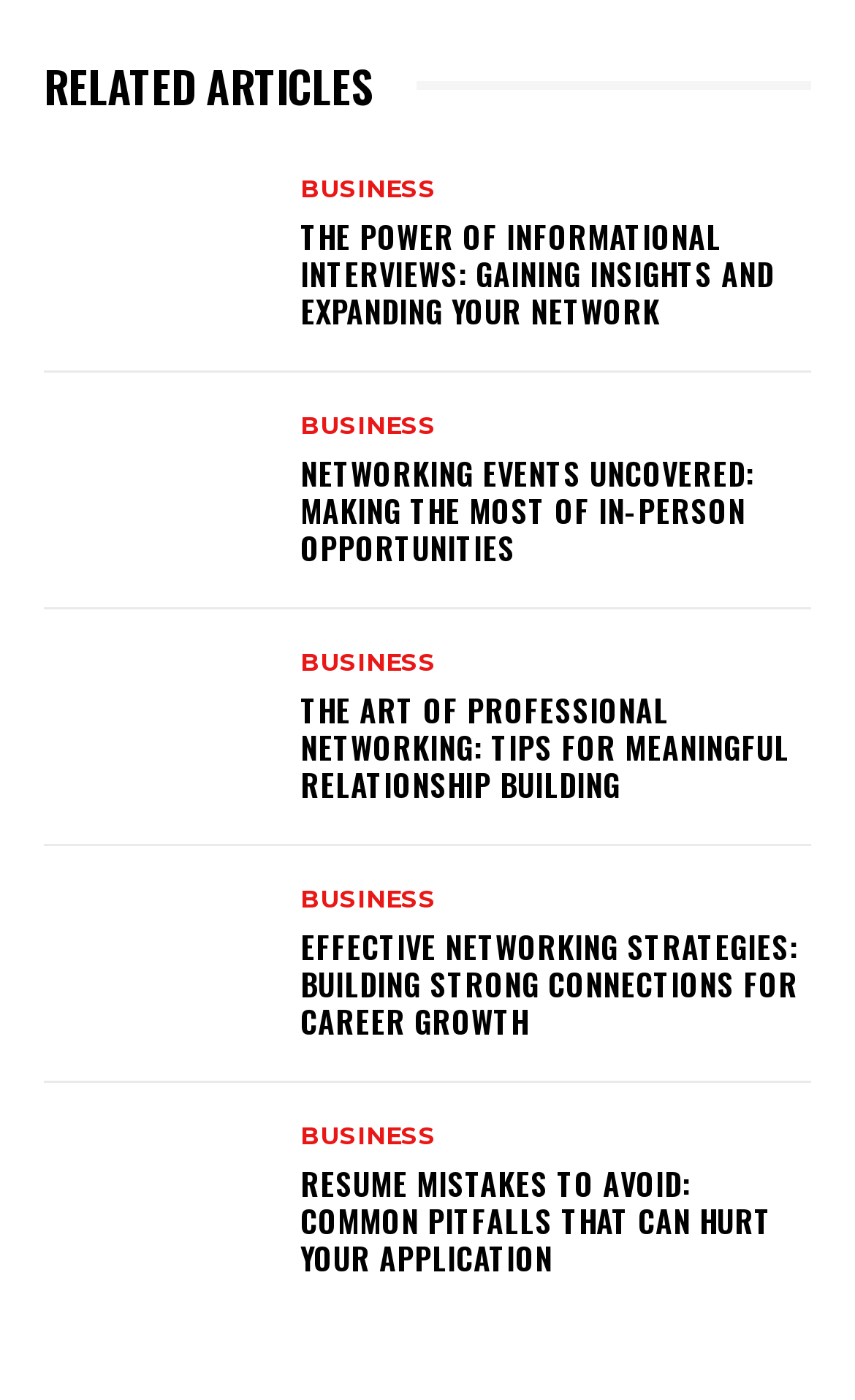What is the title of the last related article?
Refer to the screenshot and deliver a thorough answer to the question presented.

I looked at the last link with a heading that starts with 'THE' and found that it is 'RESUME MISTAKES TO AVOID: COMMON PITFALLS THAT CAN HURT YOUR APPLICATION'. This indicates that the title of the last related article is RESUME MISTAKES TO AVOID.